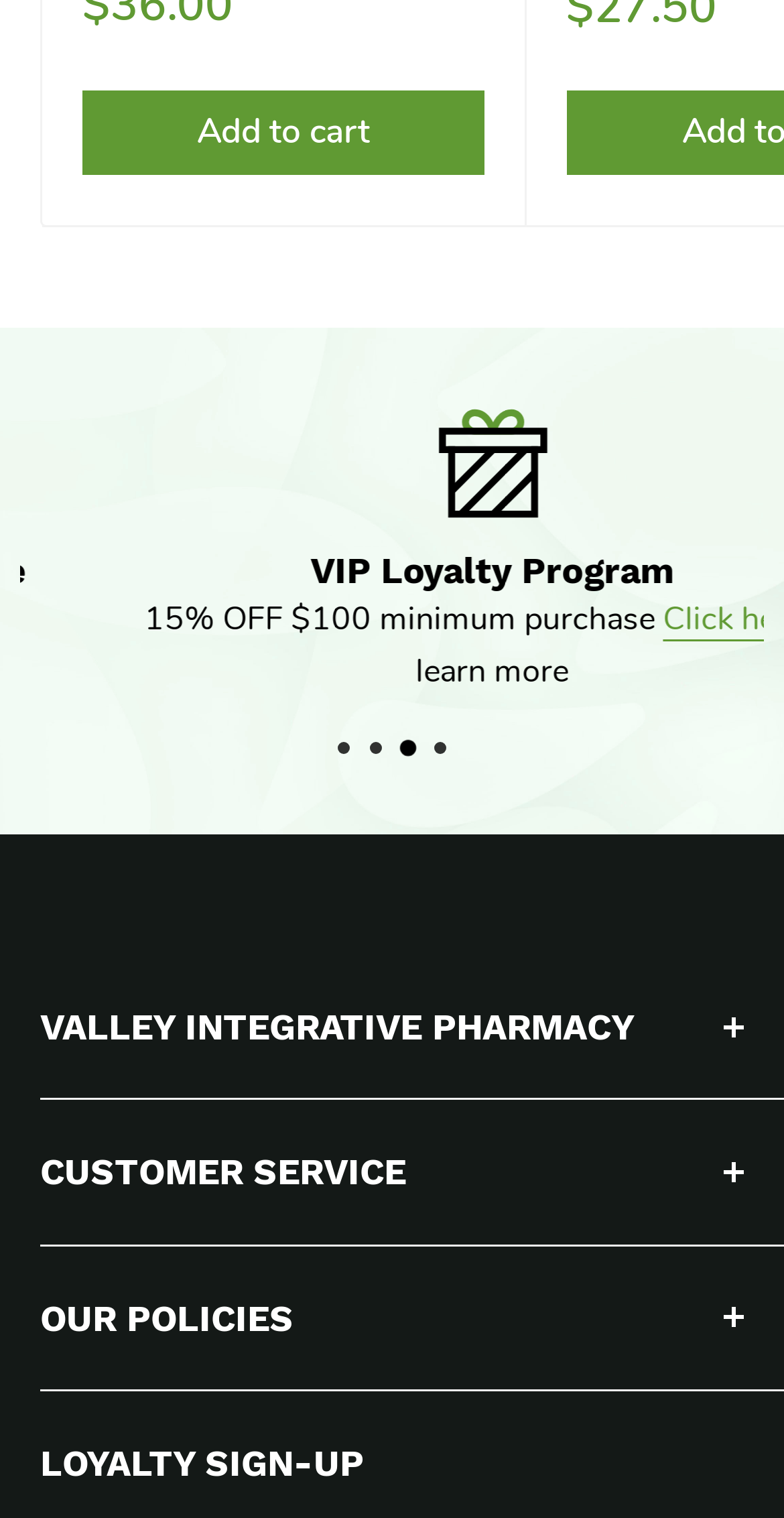Kindly determine the bounding box coordinates for the area that needs to be clicked to execute this instruction: "Contact customer service".

[0.051, 0.894, 0.897, 0.937]